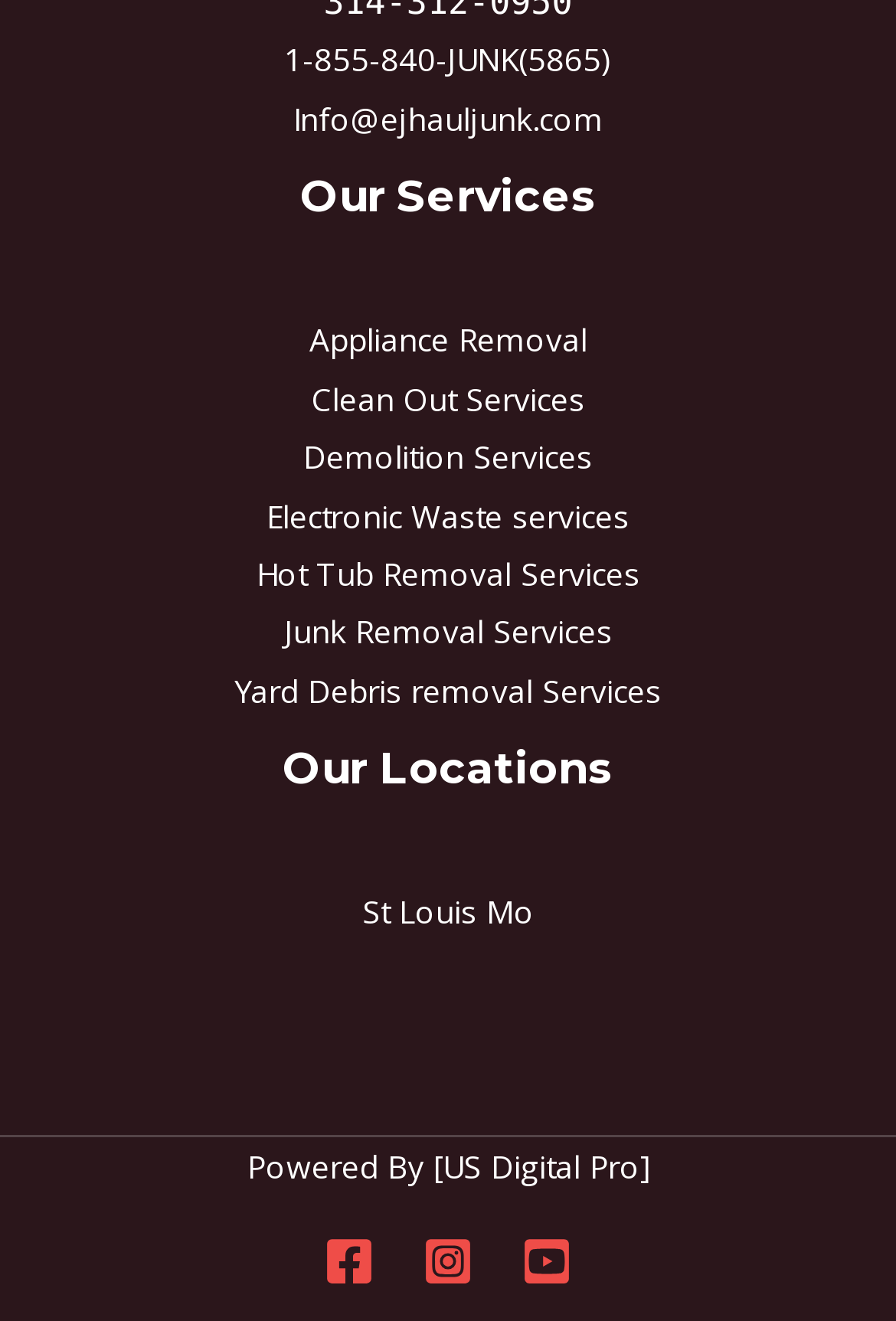What is the phone number for junk removal services?
Please answer the question with as much detail as possible using the screenshot.

I found the phone number by looking at the top of the webpage, where there is a link with the phone number '1-855-840-JUNK(5865)'.